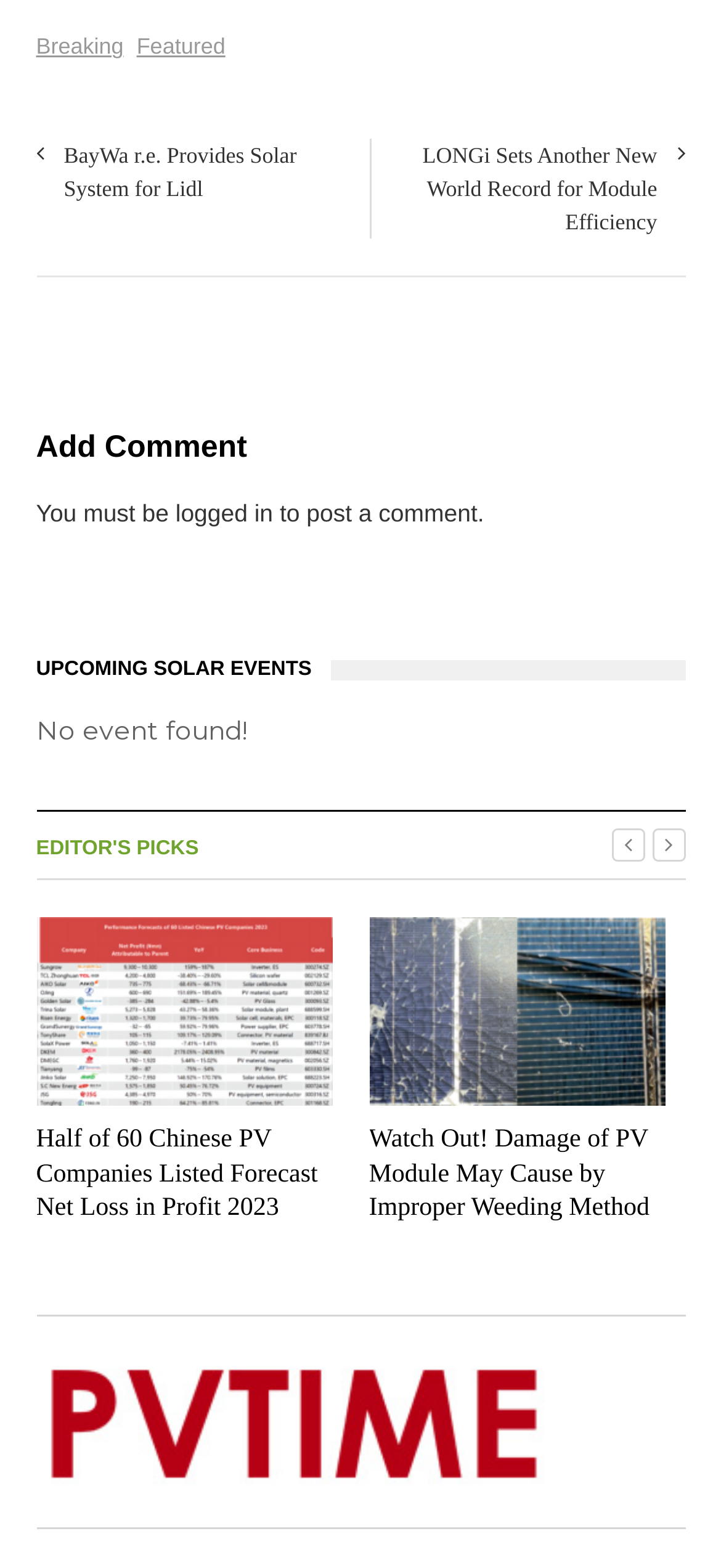Determine the bounding box coordinates of the clickable element to achieve the following action: 'Add a comment'. Provide the coordinates as four float values between 0 and 1, formatted as [left, top, right, bottom].

[0.05, 0.272, 0.95, 0.299]